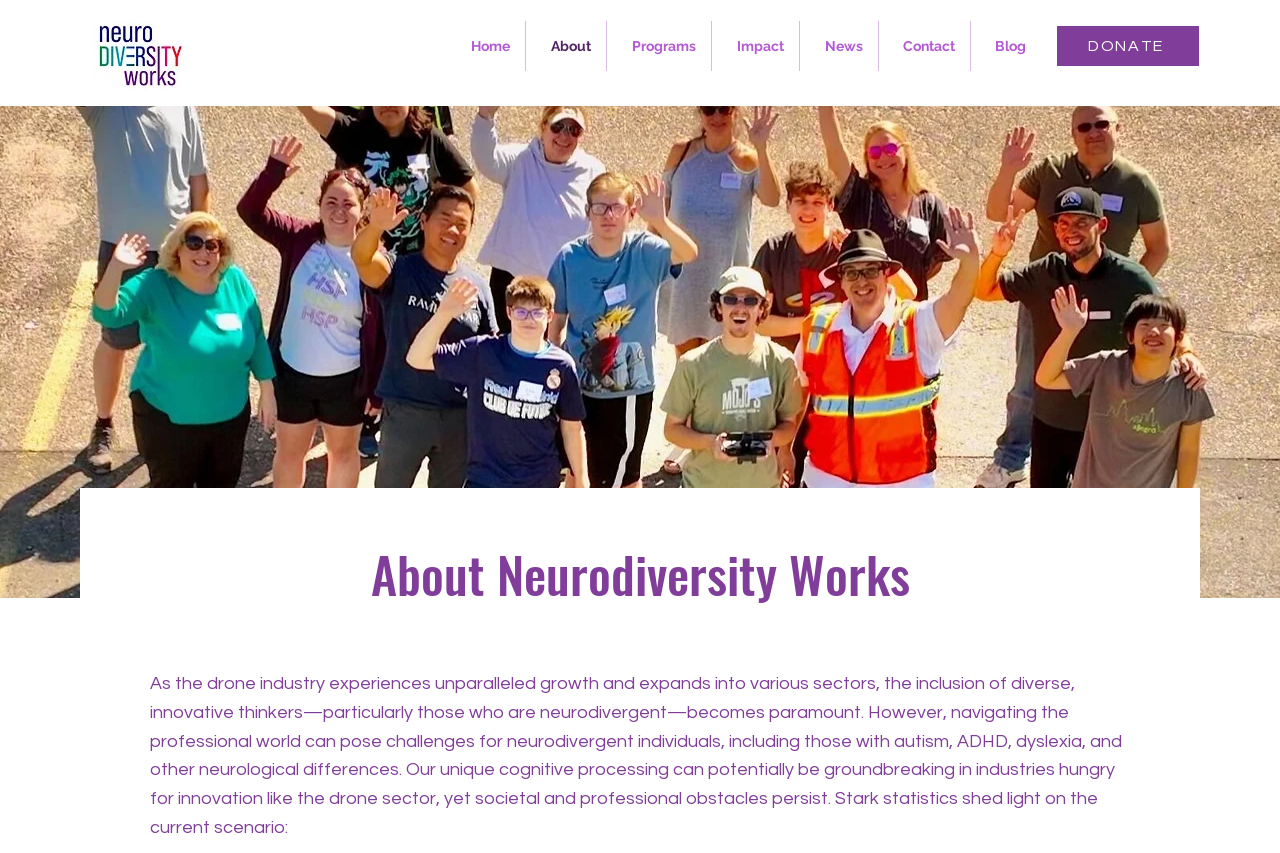What type of image is shown on the webpage?
Please answer the question with as much detail as possible using the screenshot.

By examining the OCR text and element descriptions, I found an image element with the description 'Aerial image of Drone Career Workshop', which suggests that the image is related to drone technology and career development.